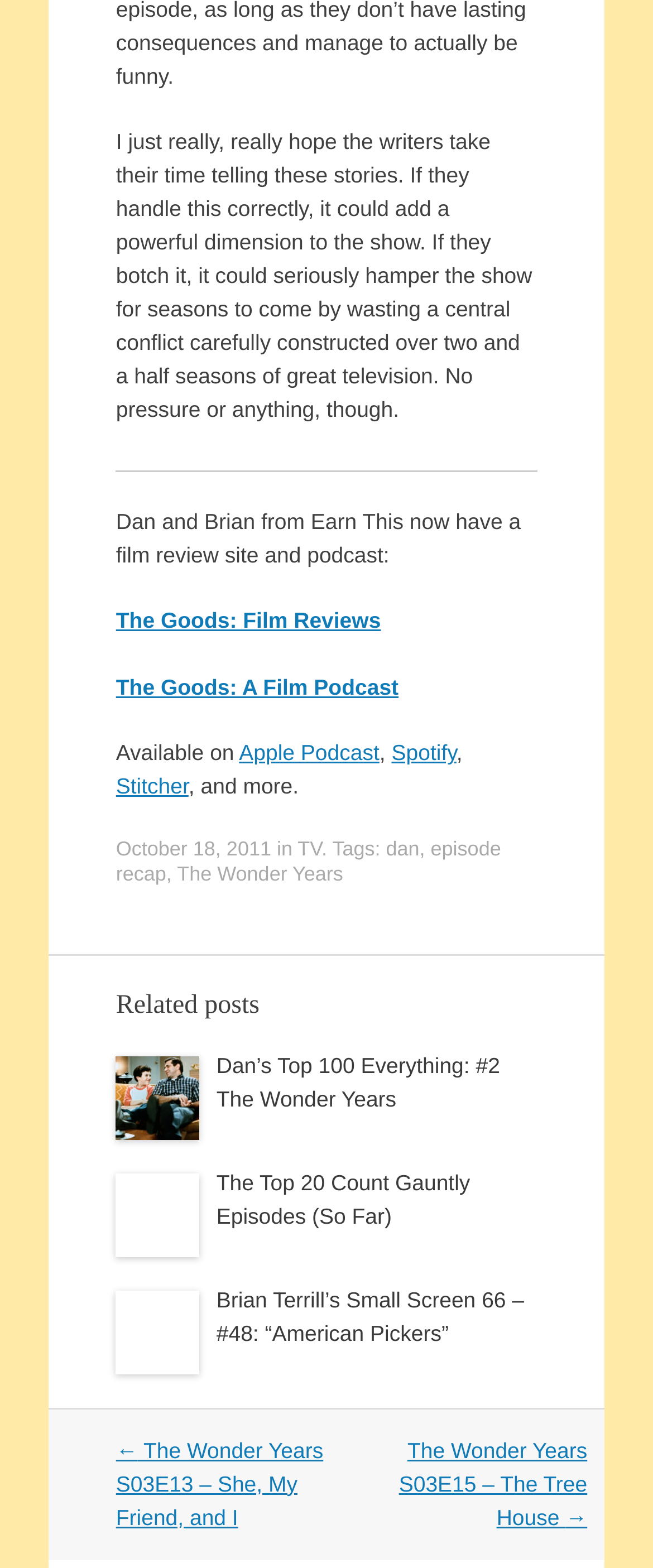Based on the element description The Goods: Film Reviews, identify the bounding box coordinates for the UI element. The coordinates should be in the format (top-left x, top-left y, bottom-right x, bottom-right y) and within the 0 to 1 range.

[0.178, 0.388, 0.583, 0.404]